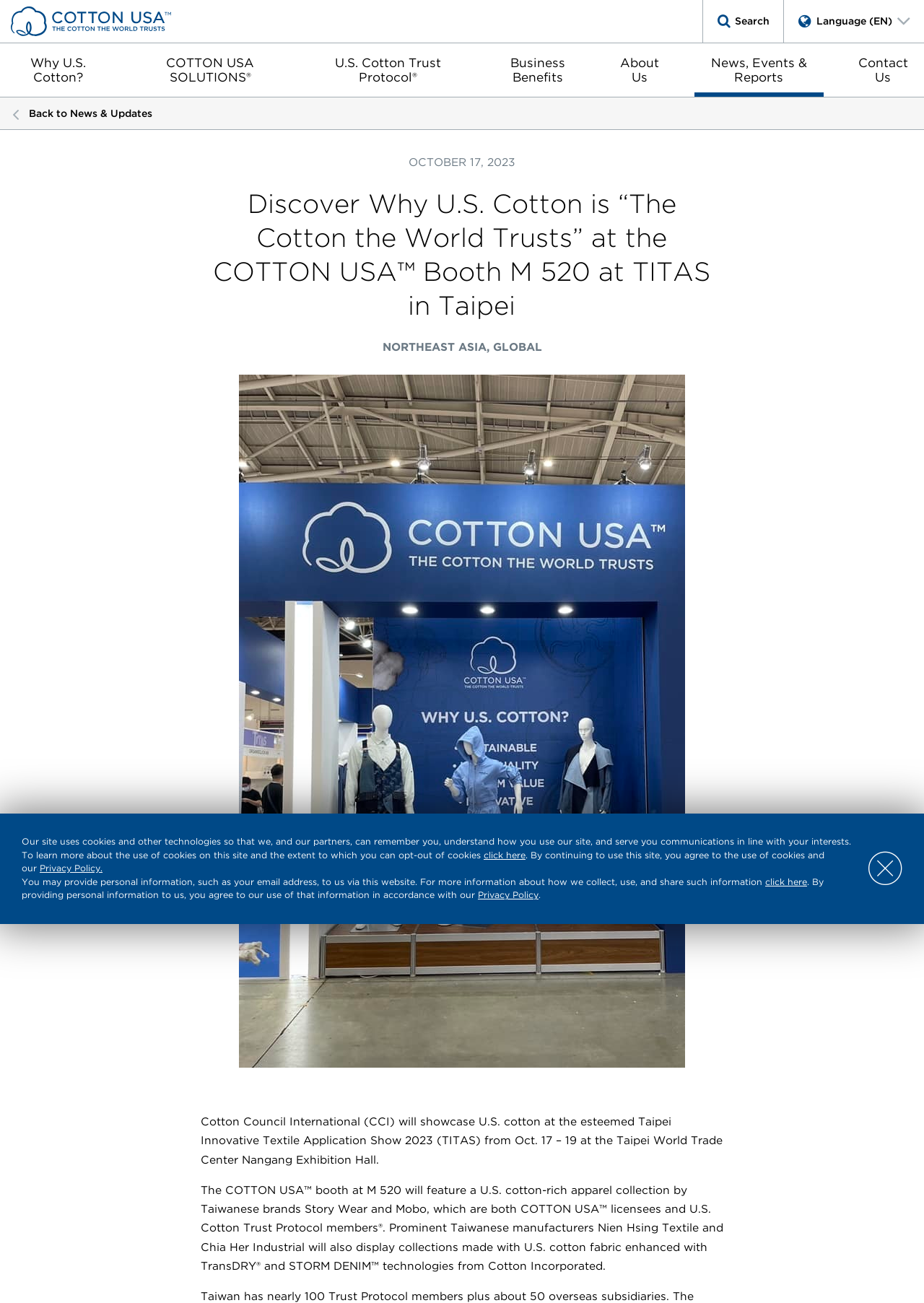Please locate the clickable area by providing the bounding box coordinates to follow this instruction: "Contact the Cotton Council International".

[0.666, 0.034, 0.837, 0.054]